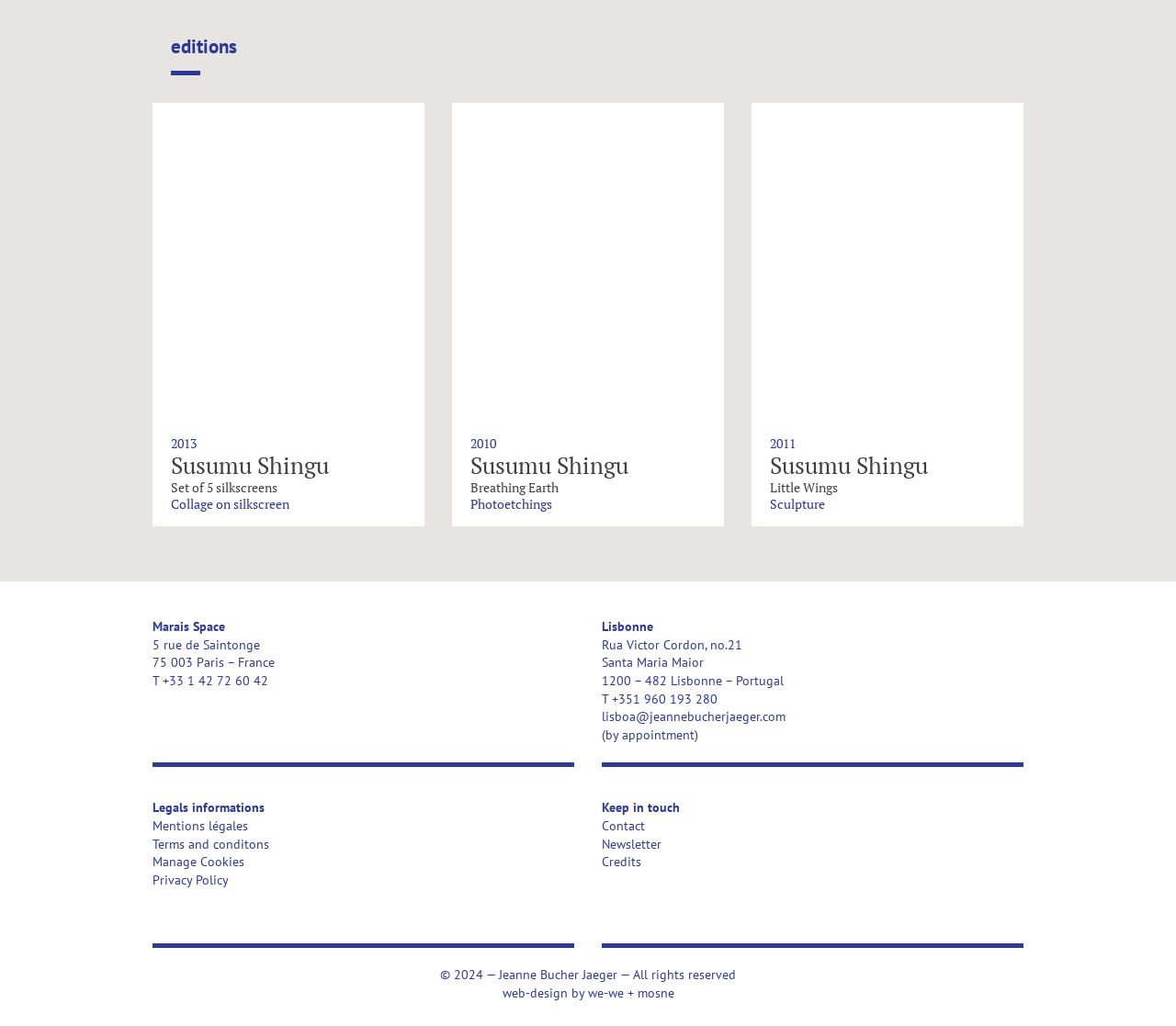Specify the bounding box coordinates of the element's area that should be clicked to execute the given instruction: "View Marais Space". The coordinates should be four float numbers between 0 and 1, i.e., [left, top, right, bottom].

[0.13, 0.603, 0.191, 0.619]